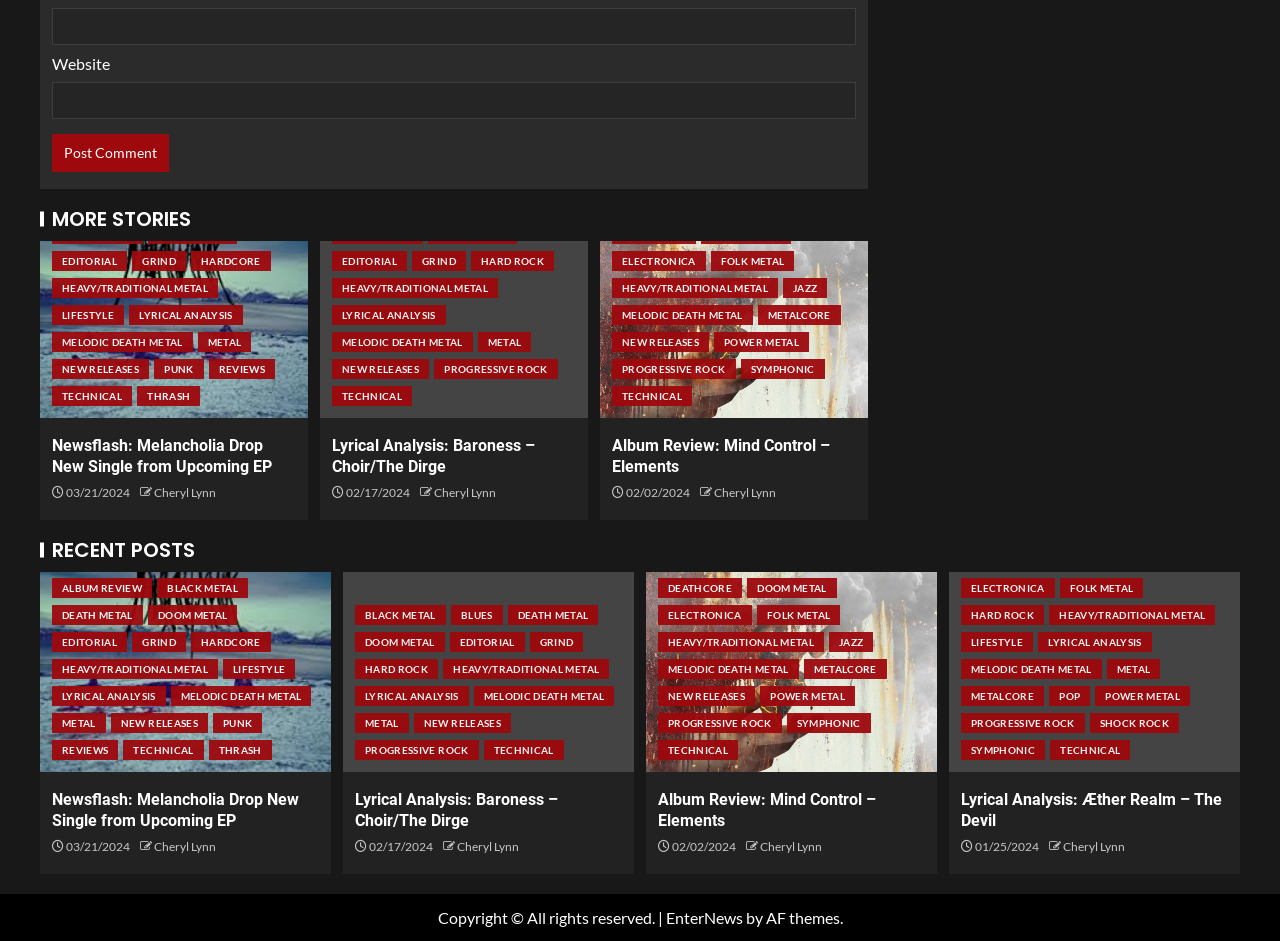Determine the bounding box coordinates of the section to be clicked to follow the instruction: "Enter email address". The coordinates should be given as four float numbers between 0 and 1, formatted as [left, top, right, bottom].

[0.041, 0.008, 0.669, 0.048]